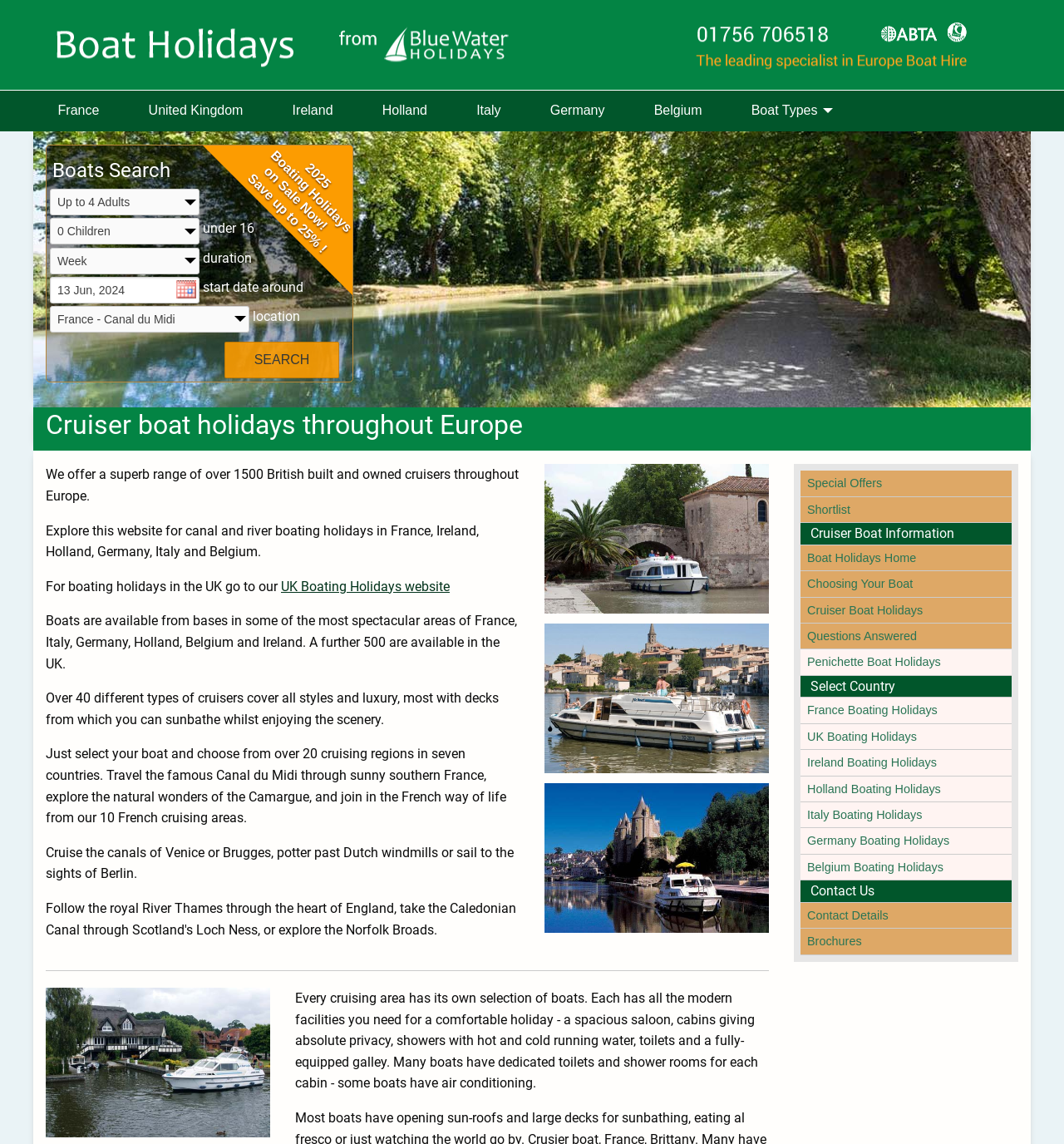Provide the bounding box coordinates in the format (top-left x, top-left y, bottom-right x, bottom-right y). All values are floating point numbers between 0 and 1. Determine the bounding box coordinate of the UI element described as: Italy Boating Holidays

[0.752, 0.701, 0.951, 0.723]